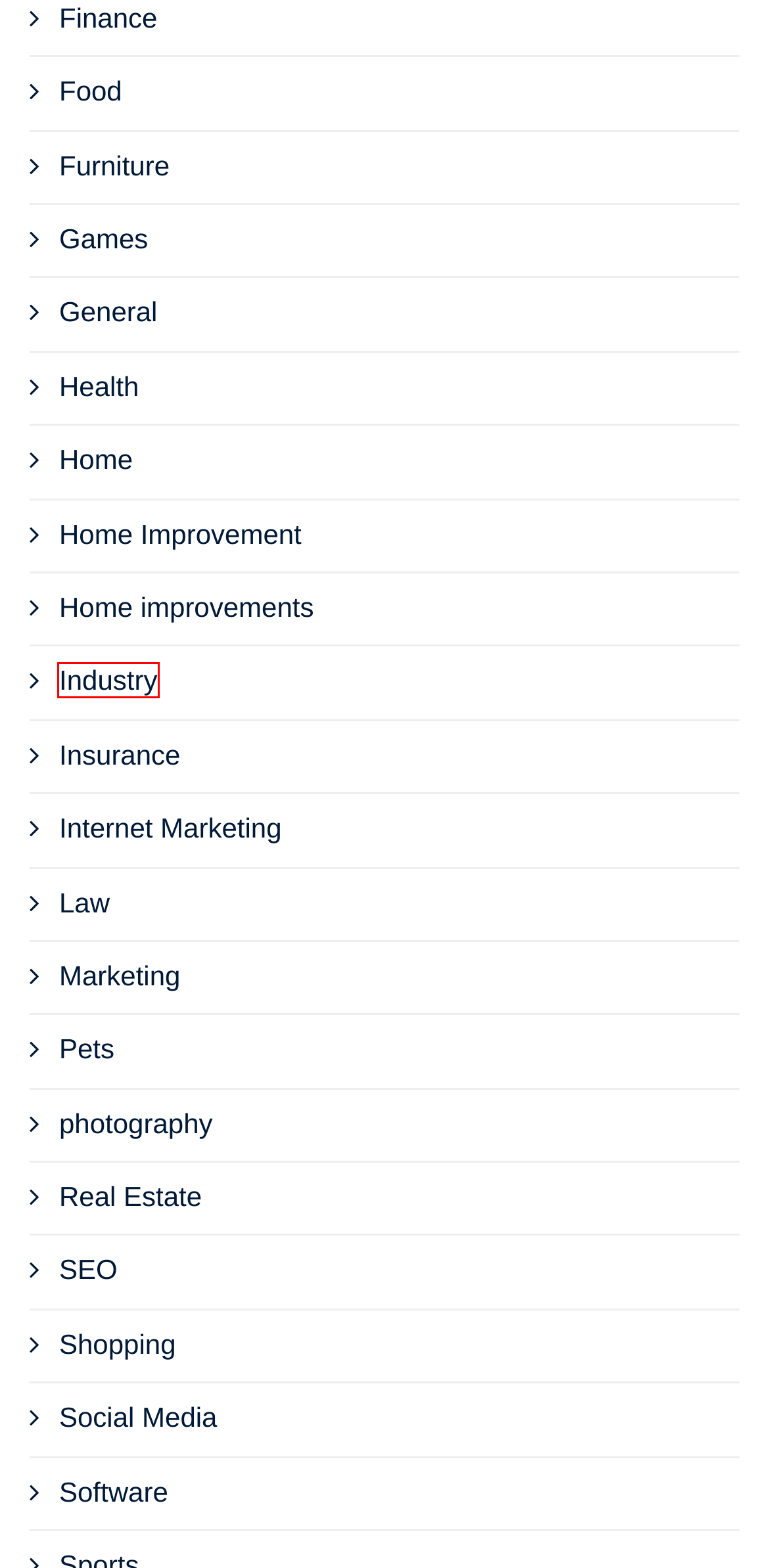Review the webpage screenshot and focus on the UI element within the red bounding box. Select the best-matching webpage description for the new webpage that follows after clicking the highlighted element. Here are the candidates:
A. SEO – Shadow Dreams
B. photography – Shadow Dreams
C. Furniture – Shadow Dreams
D. Pets – Shadow Dreams
E. Games – Shadow Dreams
F. Industry – Shadow Dreams
G. Food – Shadow Dreams
H. Software – Shadow Dreams

F